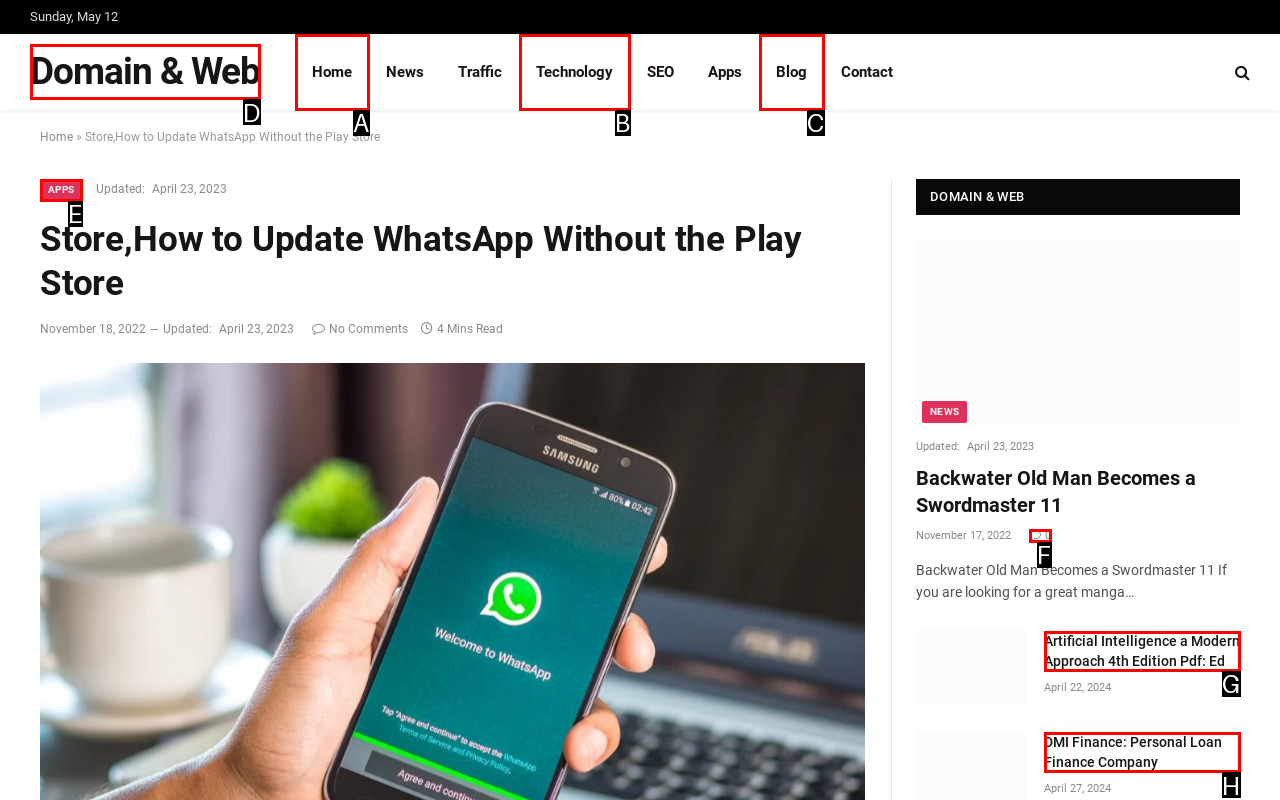Which letter corresponds to the correct option to complete the task: Click on the 'DMI Finance: Personal Loan Finance Company' link?
Answer with the letter of the chosen UI element.

H